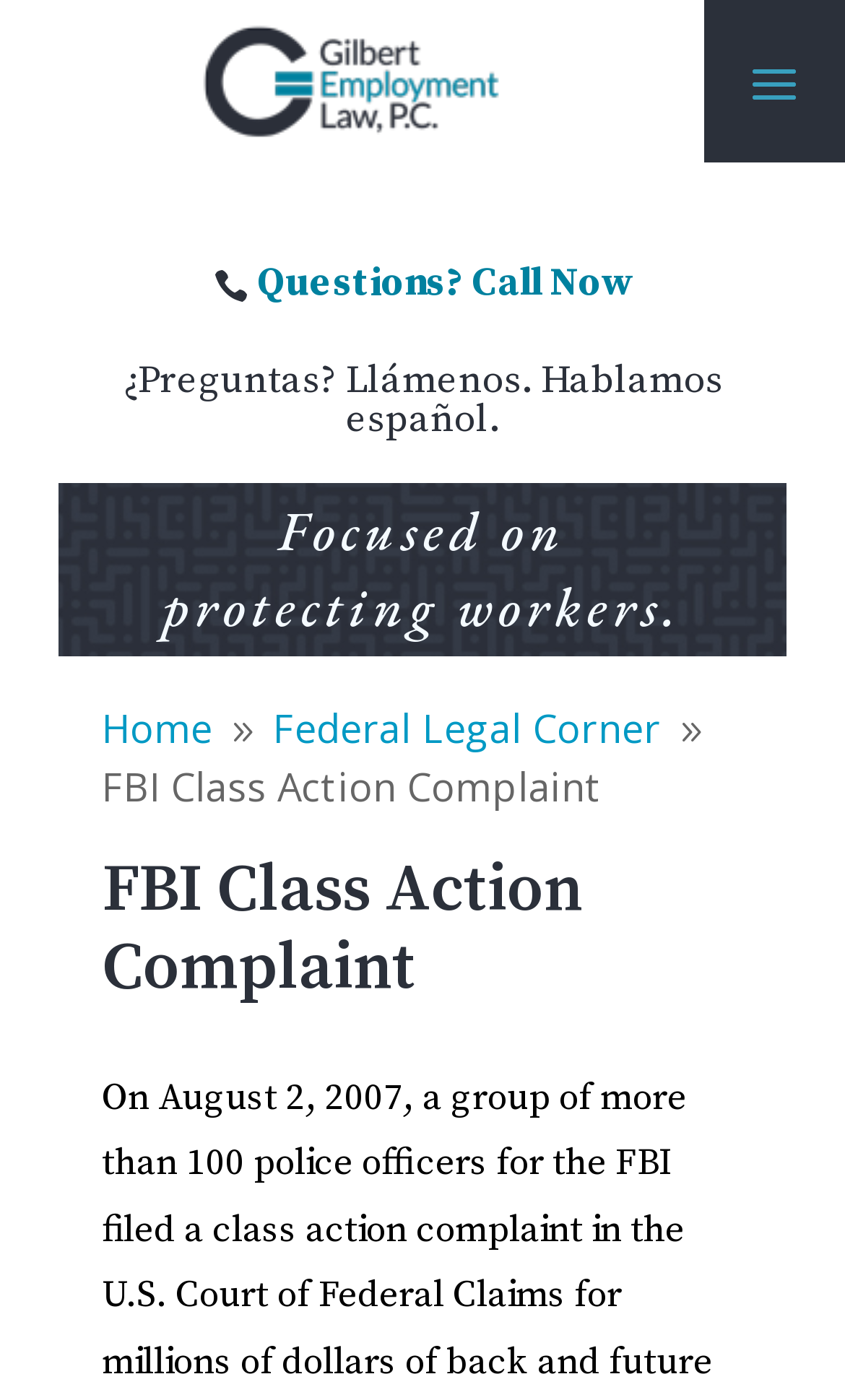Locate the primary heading on the webpage and return its text.

FBI Class Action Complaint